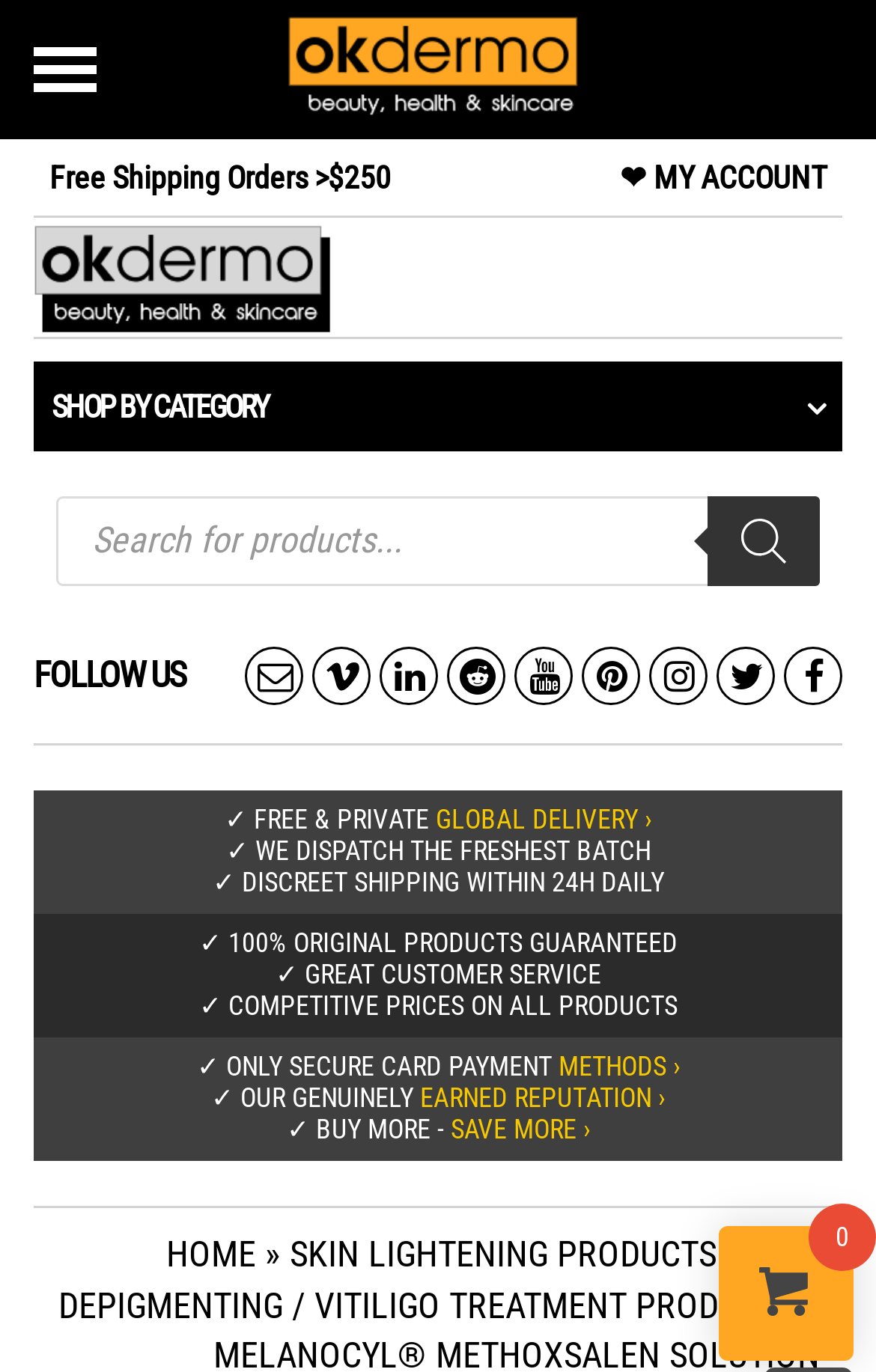Present a detailed account of what is displayed on the webpage.

The webpage is about Melanocyl, a topical solution used to treat psoriasis, eczema, and vitiligo. At the top, there is a navigation bar with links to "Free Shipping Orders >$250", "MY ACCOUNT", and "OKDERMO Skin Care", which also has an accompanying logo image. Below this, there is a search bar with a "Search" button and a magnifying glass icon.

On the left side, there are several links, including "SHOP BY CATEGORY" and "HOME", which are part of a breadcrumb navigation. On the right side, there is a section with several static text elements, each preceded by a checkmark icon, highlighting the benefits of shopping on this website, such as free and private global delivery, fresh batches, discreet shipping, original products, great customer service, competitive prices, and secure card payment.

Below this section, there are more links, including "METHODS ›", "EARNED REPUTATION ›", and "SAVE MORE ›", which are likely related to payment methods, the website's reputation, and promotions. At the very bottom, there are two more links, "SKIN LIGHTENING PRODUCTS" and "SKIN DEPIGMENTING / VITILIGO TREATMENT PRODUCTS", which are likely categories of products available on the website.